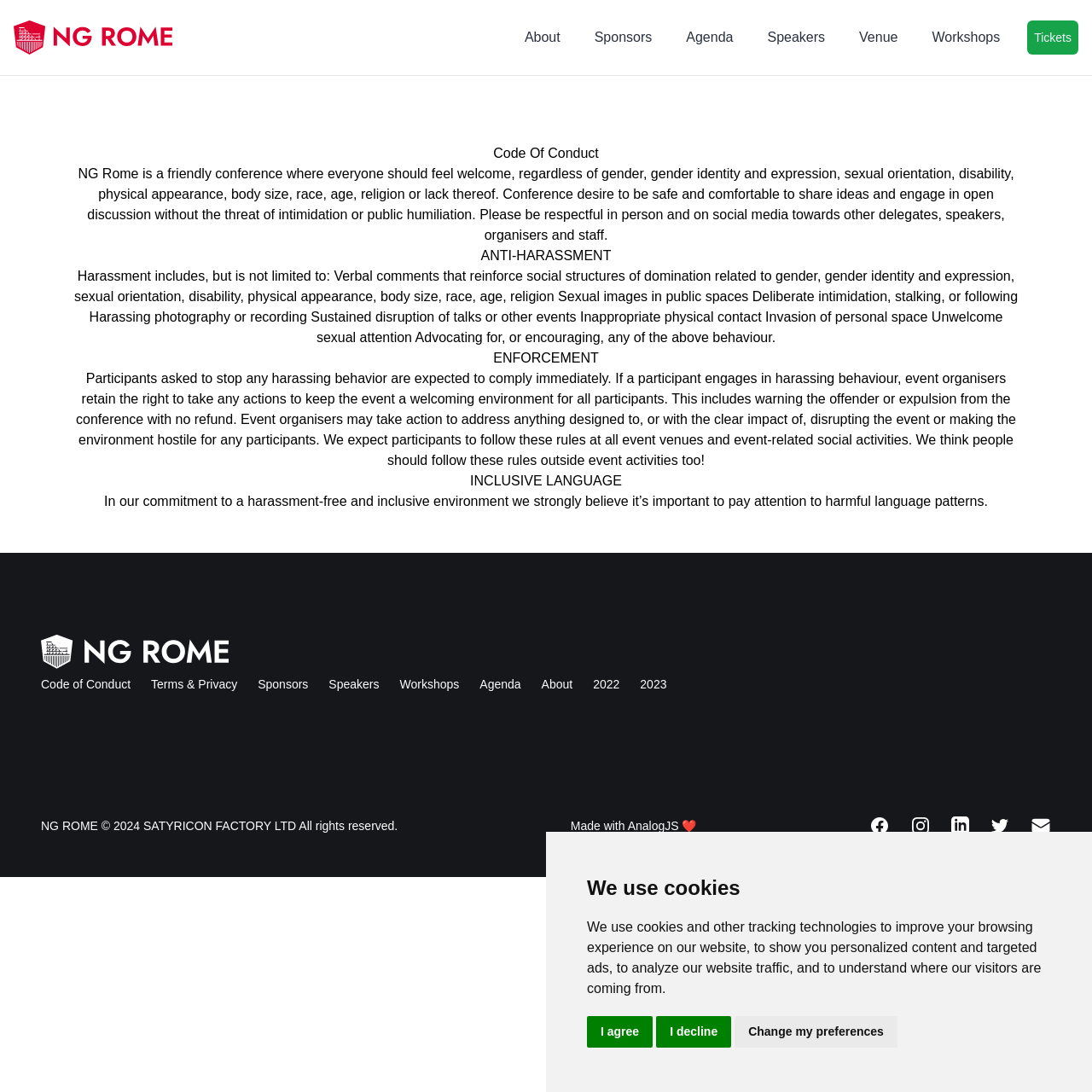Locate the bounding box coordinates of the area where you should click to accomplish the instruction: "Click the AnalogJS link".

[0.575, 0.75, 0.622, 0.762]